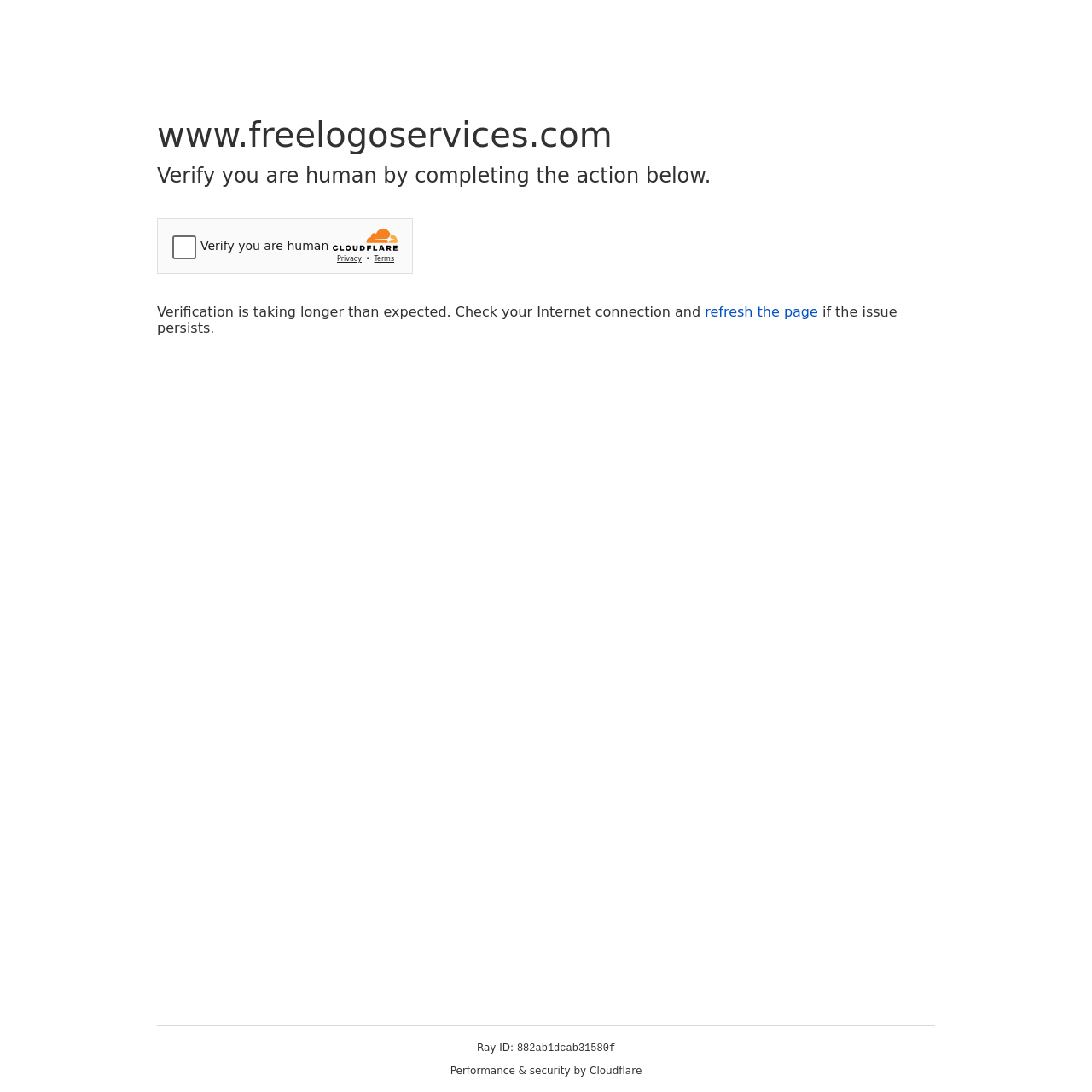What is the position of the security challenge on the webpage?
Using the information from the image, answer the question thoroughly.

Based on the bounding box coordinates, the security challenge iframe is located above the footer, which contains the text 'Performance & security by Cloudflare' and 'Ray ID: 882ab1dcab31580f'. This suggests that the security challenge is a prominent element on the webpage, located near the top.